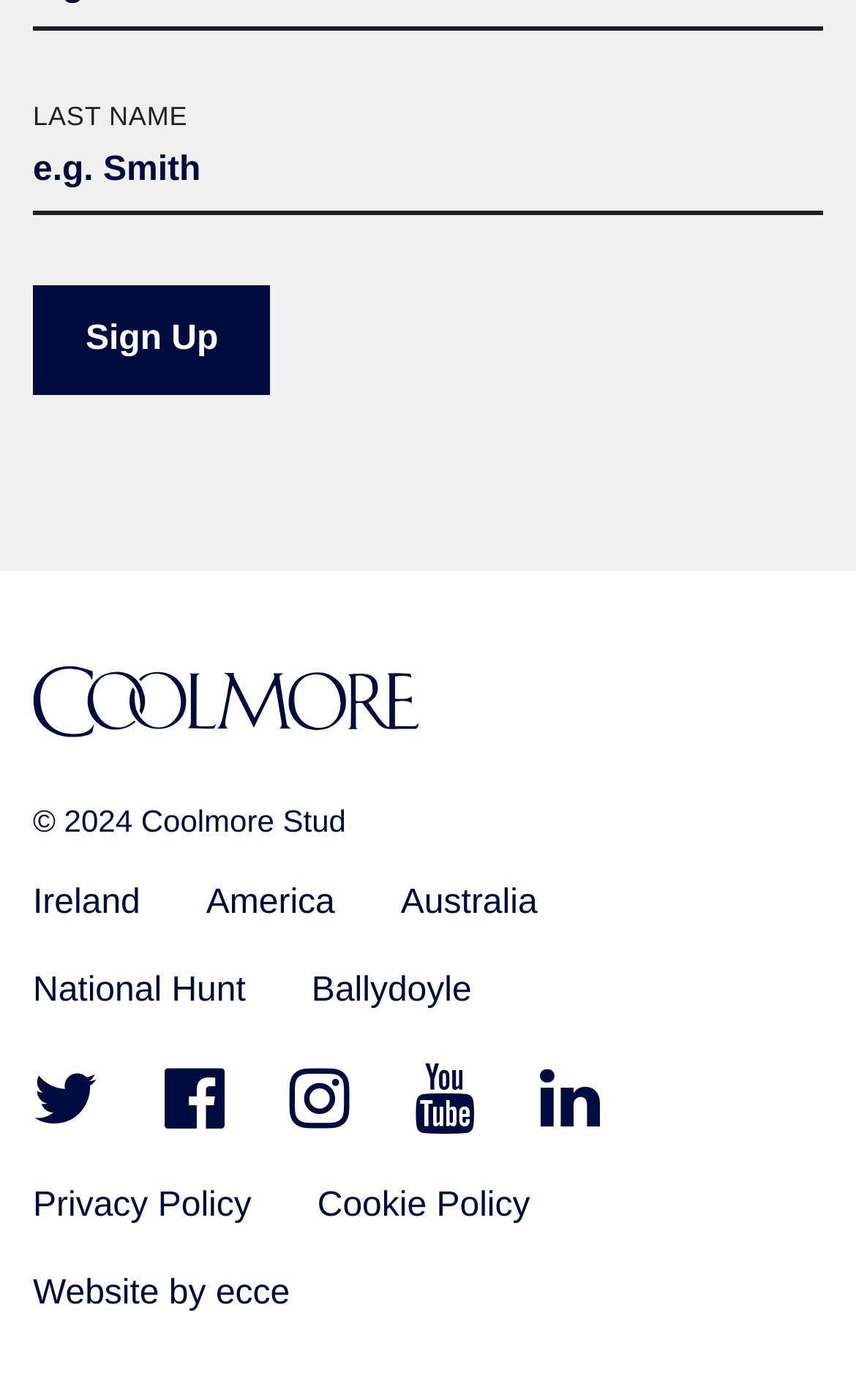Please reply with a single word or brief phrase to the question: 
What is the location of the homepage?

Ireland